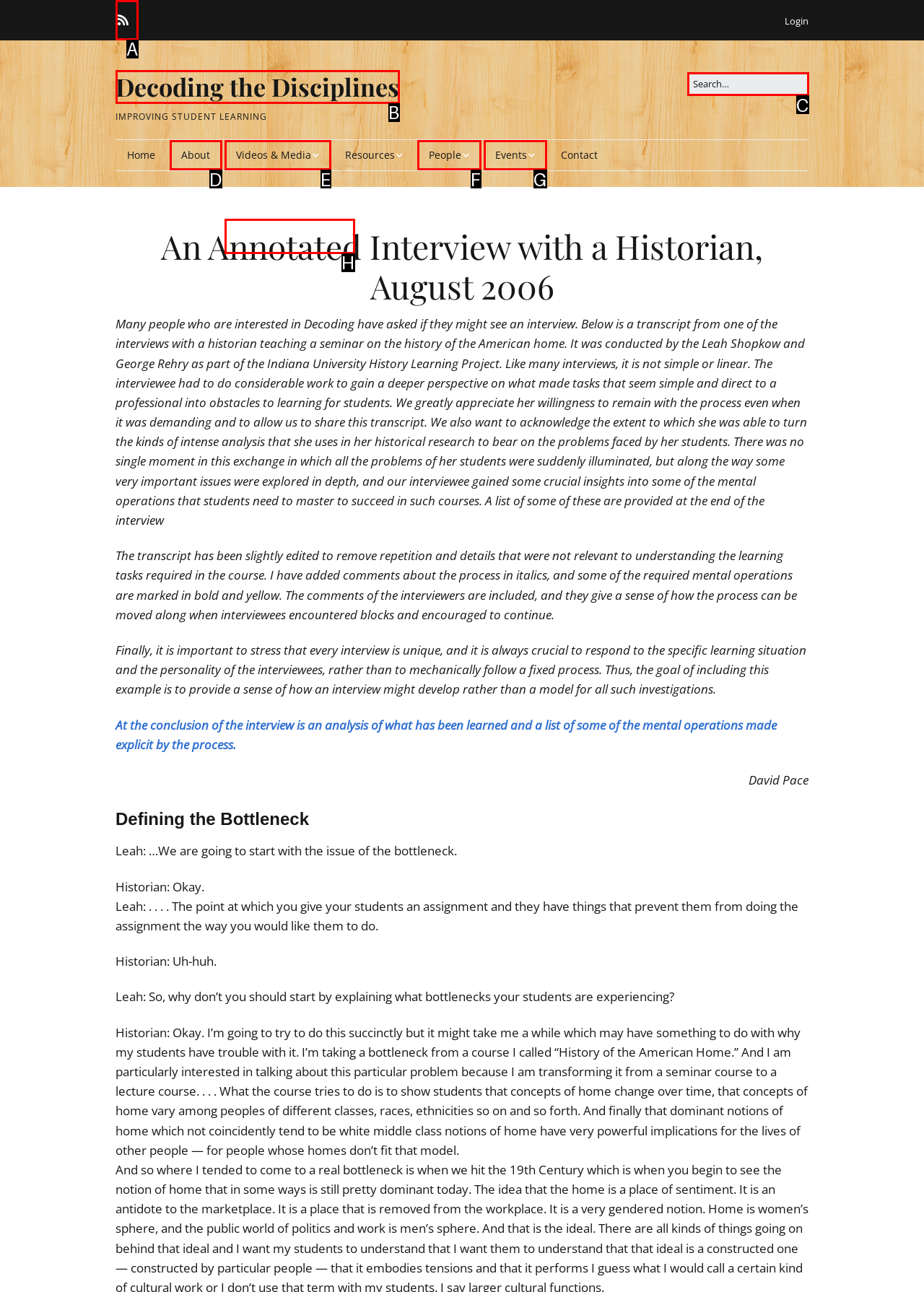Identify the option that corresponds to the description: About 
Provide the letter of the matching option from the available choices directly.

D